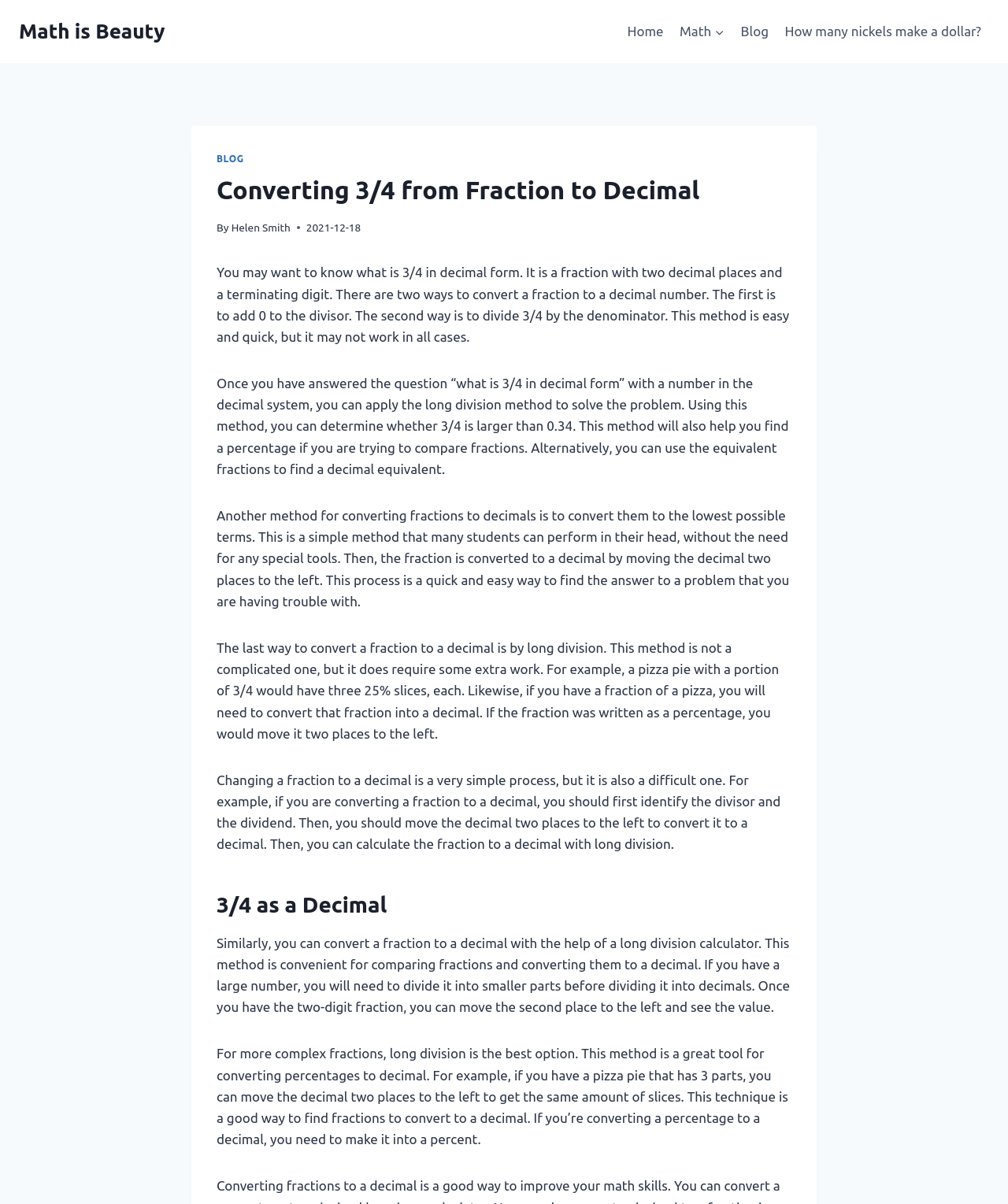Please locate the bounding box coordinates for the element that should be clicked to achieve the following instruction: "Go to the Industrious Illustrating #27 page". Ensure the coordinates are given as four float numbers between 0 and 1, i.e., [left, top, right, bottom].

None